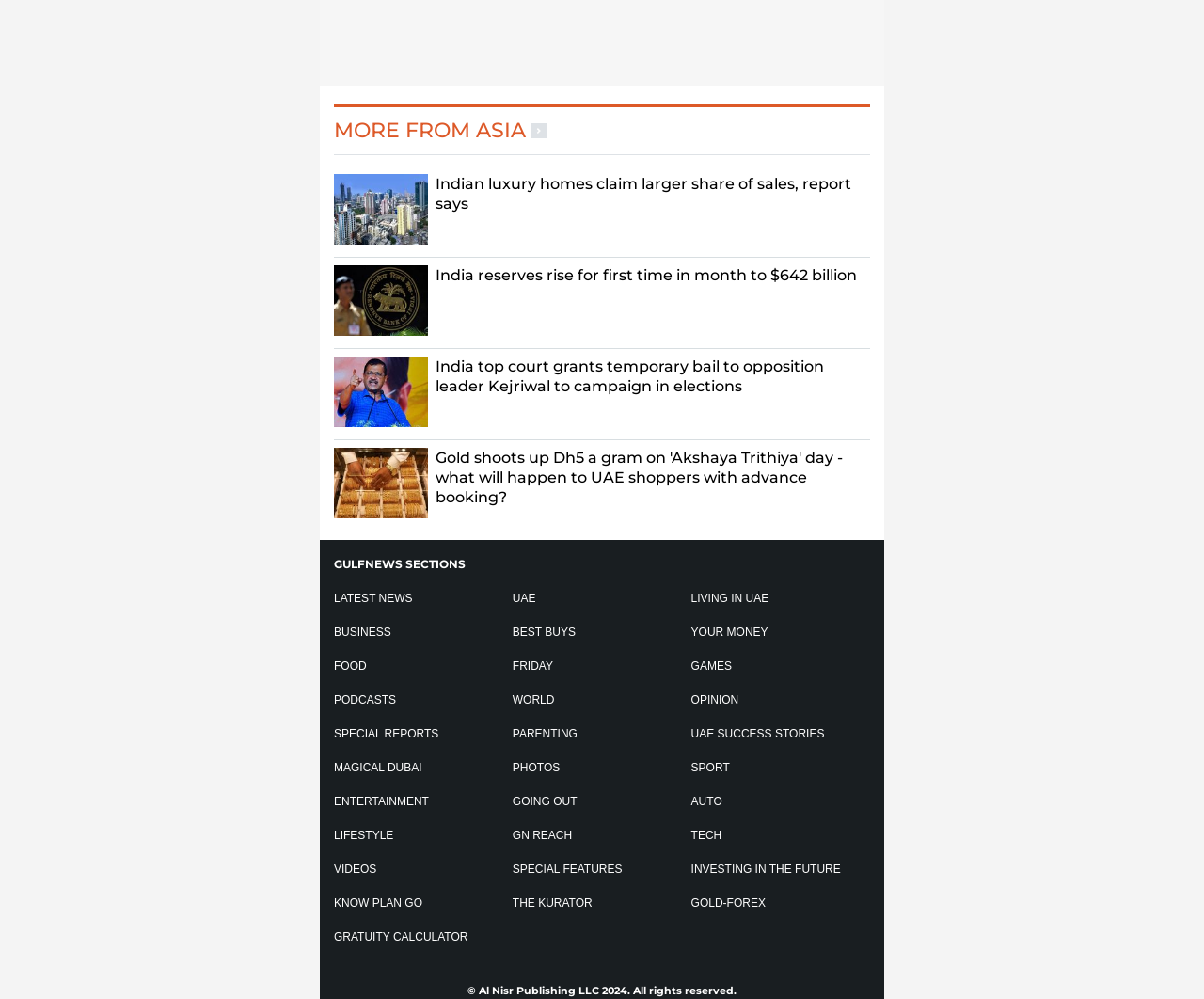Locate the bounding box coordinates of the element that should be clicked to execute the following instruction: "Read 'Indian luxury homes claim larger share of sales, report says'".

[0.362, 0.175, 0.707, 0.213]